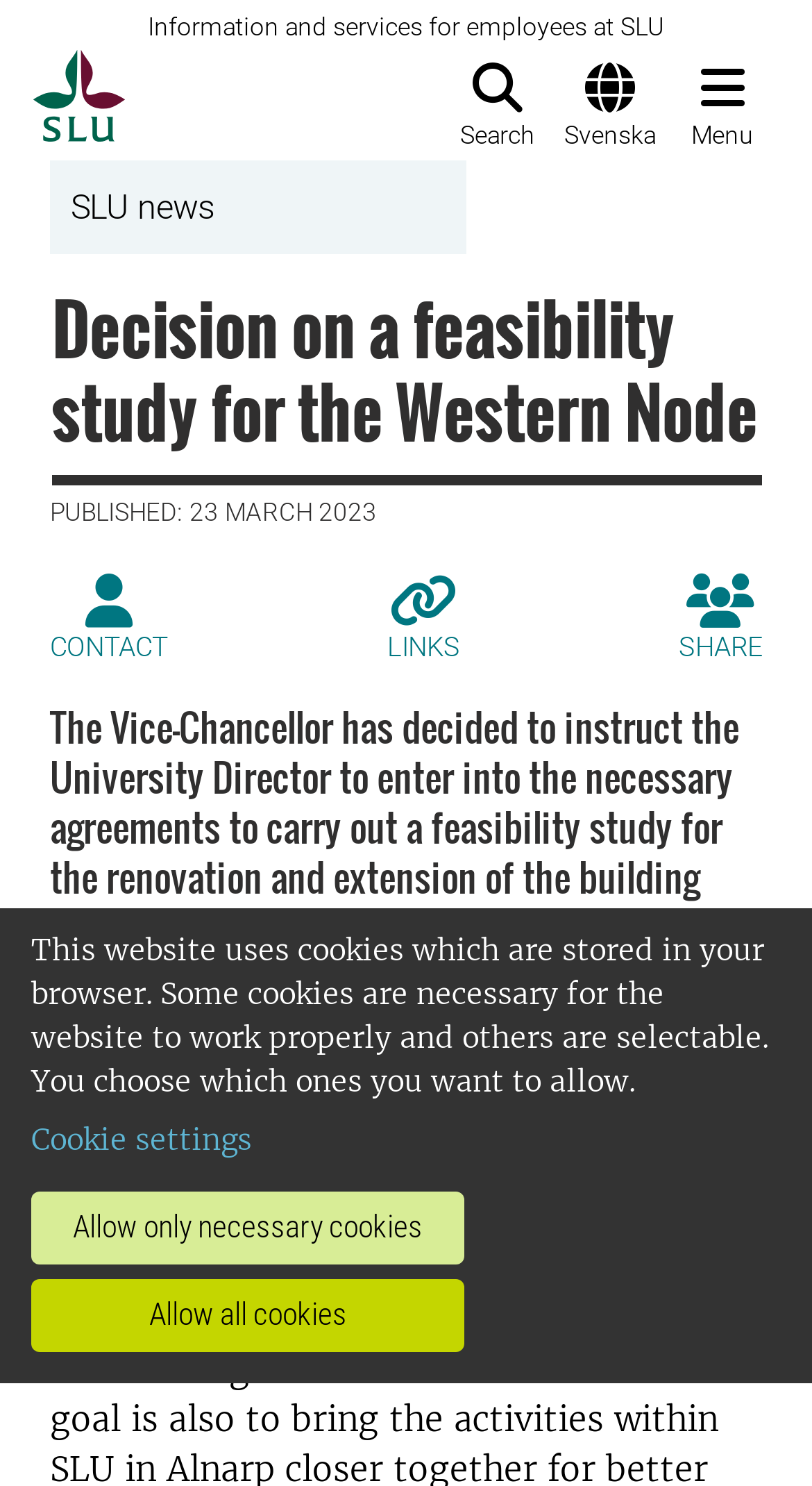Determine the bounding box coordinates of the section I need to click to execute the following instruction: "Share". Provide the coordinates as four float numbers between 0 and 1, i.e., [left, top, right, bottom].

[0.836, 0.386, 0.938, 0.449]